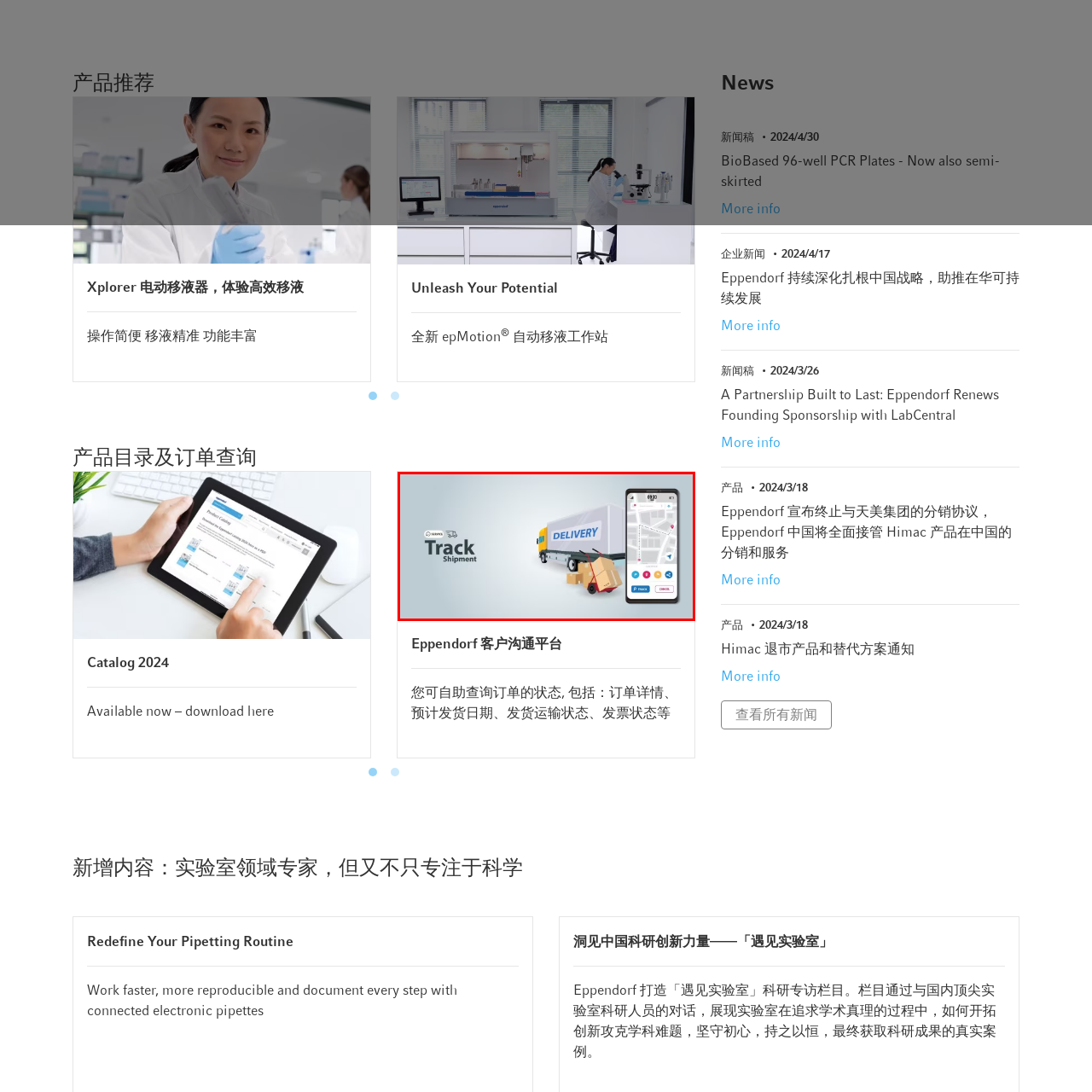What is the hand cart loaded with?
Look at the image highlighted by the red bounding box and answer the question with a single word or brief phrase.

cardboard boxes